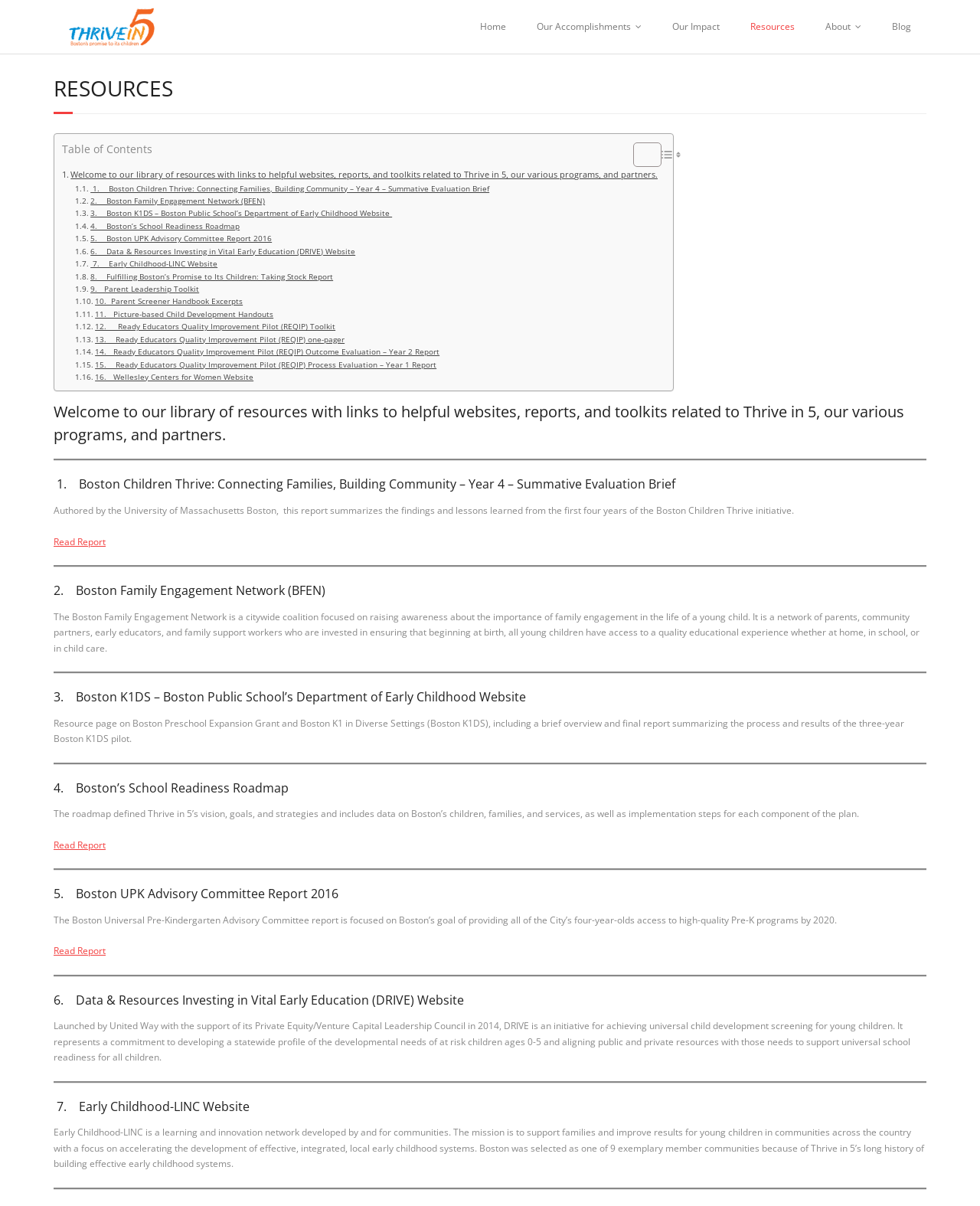Identify the bounding box coordinates for the element you need to click to achieve the following task: "Book a workspace now". The coordinates must be four float values ranging from 0 to 1, formatted as [left, top, right, bottom].

None